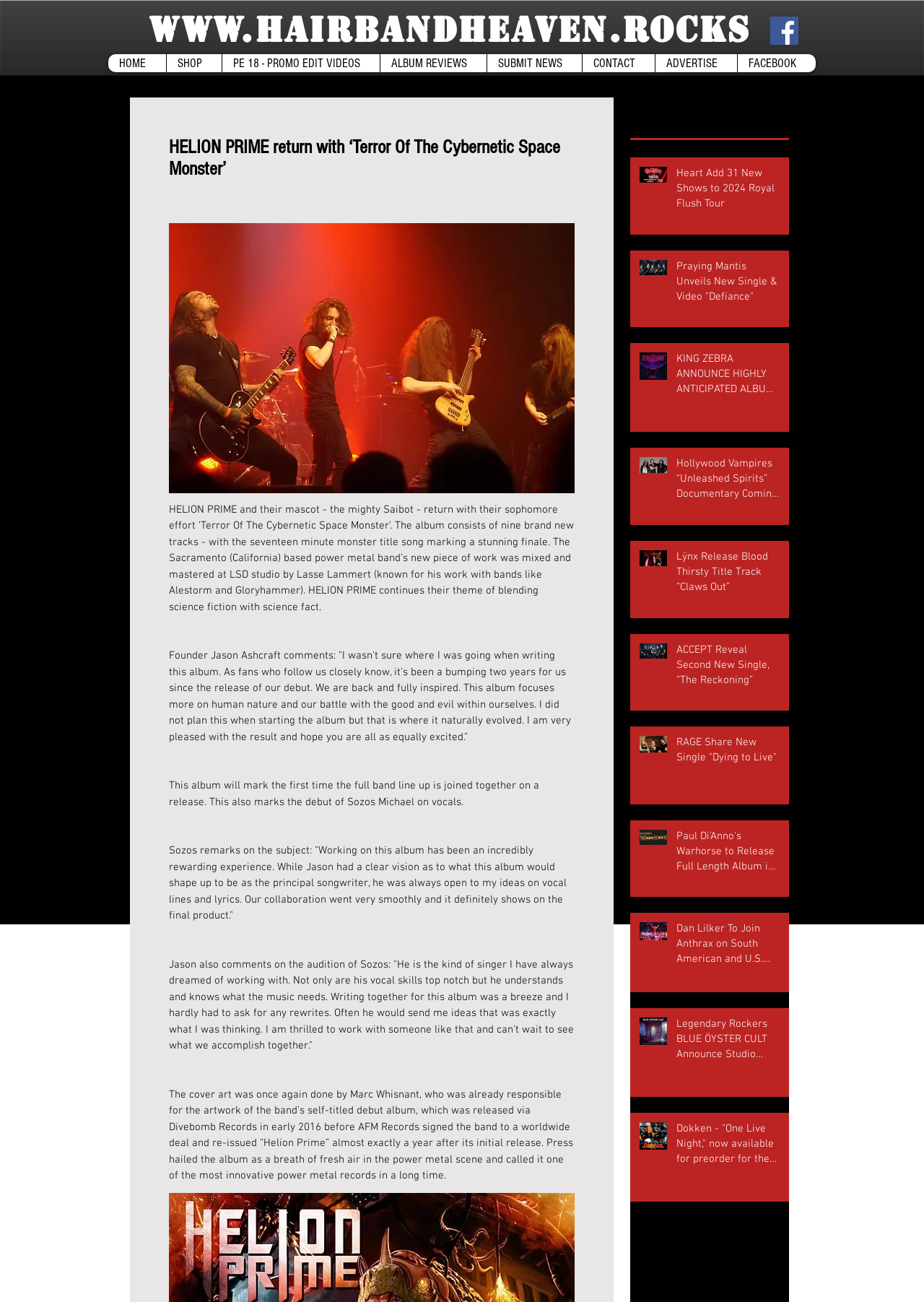Locate the bounding box coordinates of the area to click to fulfill this instruction: "Click the Practice Areas link". The bounding box should be presented as four float numbers between 0 and 1, in the order [left, top, right, bottom].

None